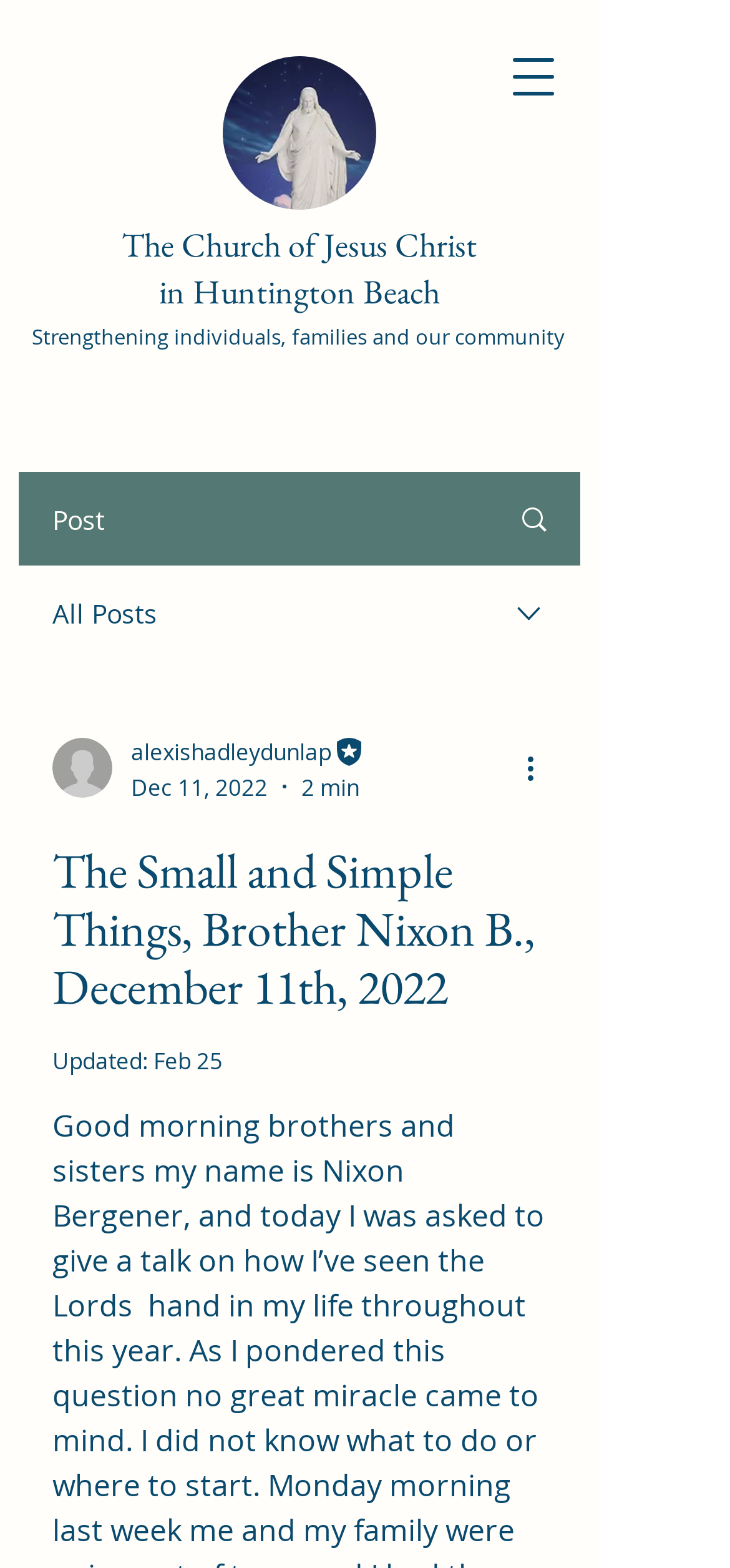Determine the bounding box coordinates of the clickable element to achieve the following action: 'View more actions'. Provide the coordinates as four float values between 0 and 1, formatted as [left, top, right, bottom].

[0.713, 0.475, 0.774, 0.504]